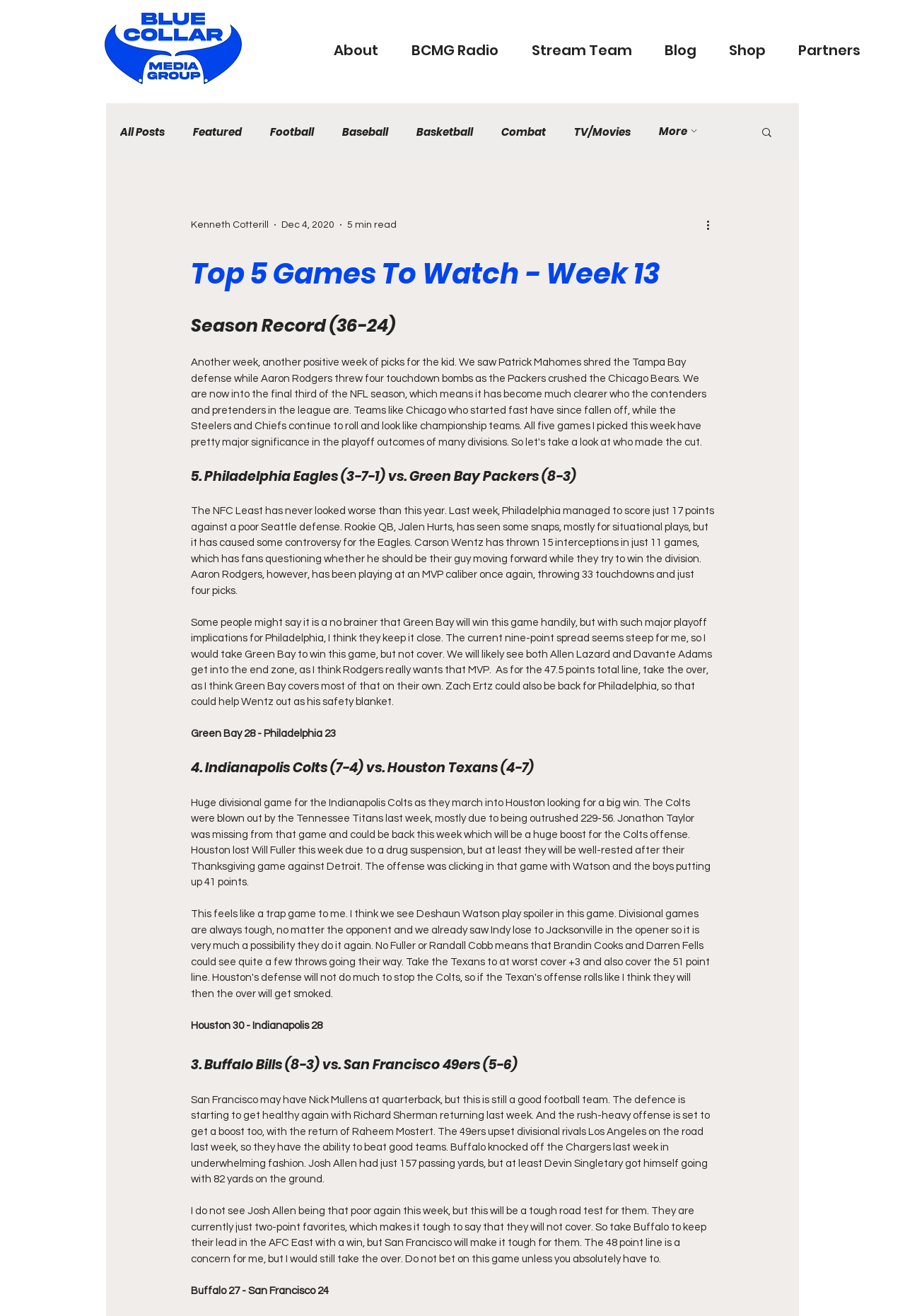Please determine the bounding box coordinates of the area that needs to be clicked to complete this task: 'Click on the 'Shop' link'. The coordinates must be four float numbers between 0 and 1, formatted as [left, top, right, bottom].

[0.788, 0.025, 0.864, 0.052]